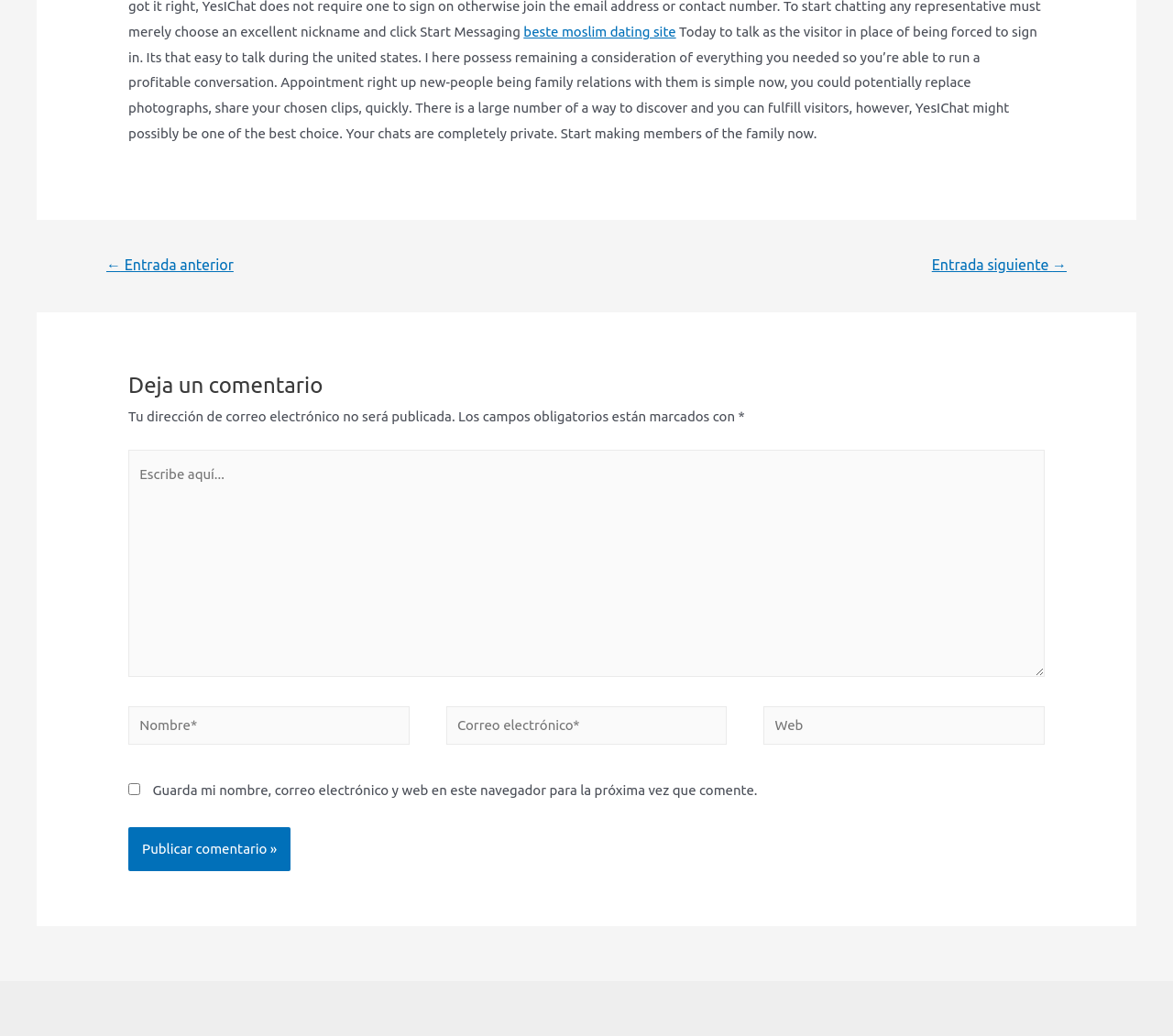Please locate the clickable area by providing the bounding box coordinates to follow this instruction: "Click on the 'beste moslim dating site' link".

[0.446, 0.023, 0.576, 0.038]